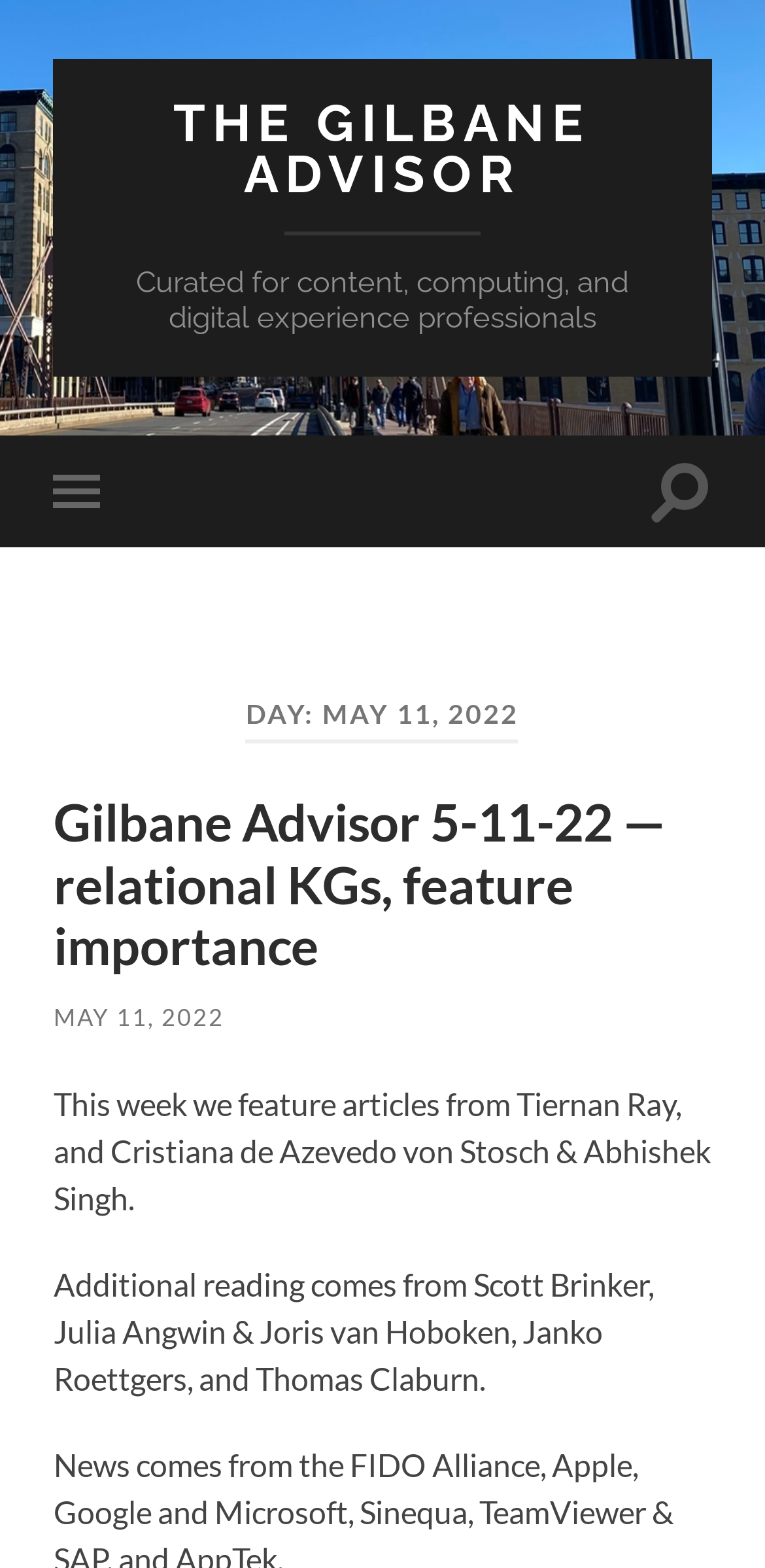Extract the primary headline from the webpage and present its text.

DAY: MAY 11, 2022